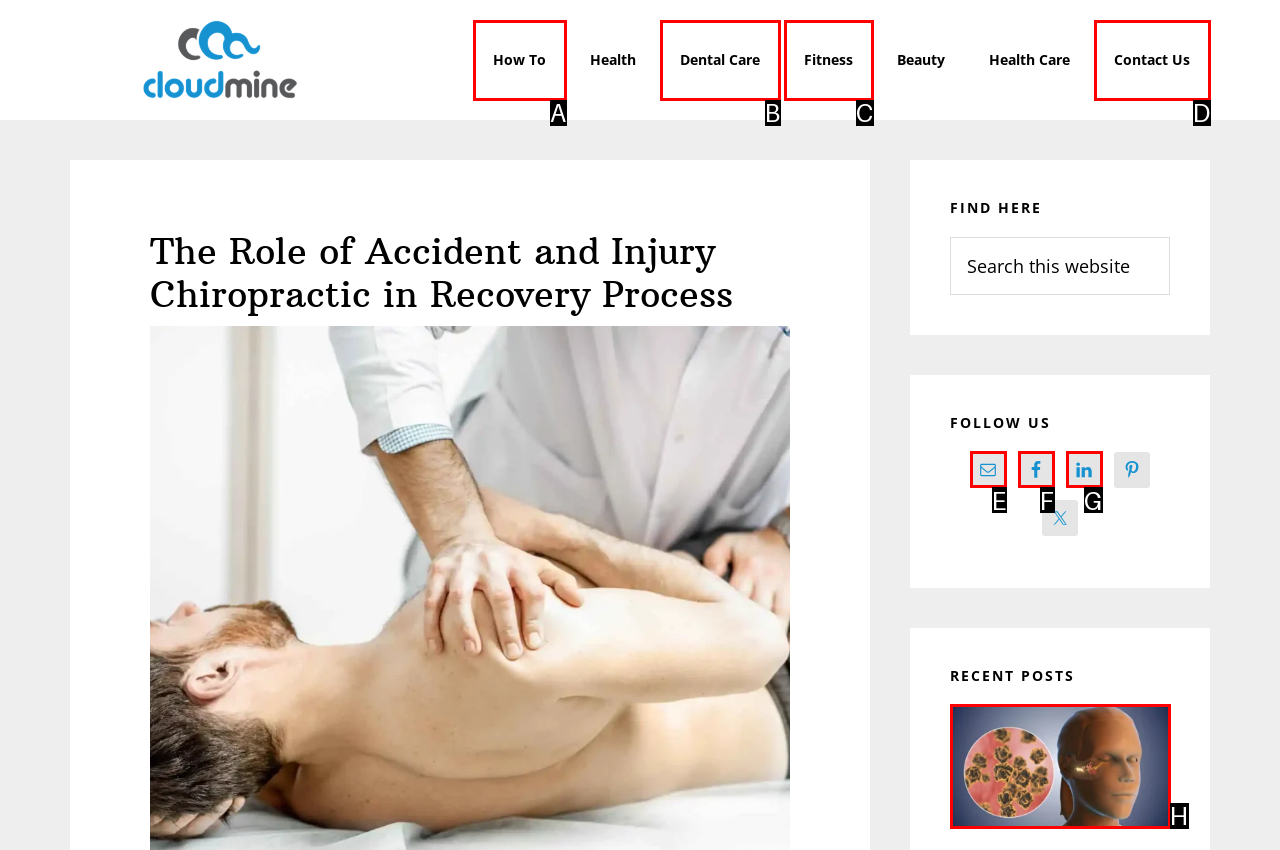Select the letter that aligns with the description: Contact Us. Answer with the letter of the selected option directly.

D